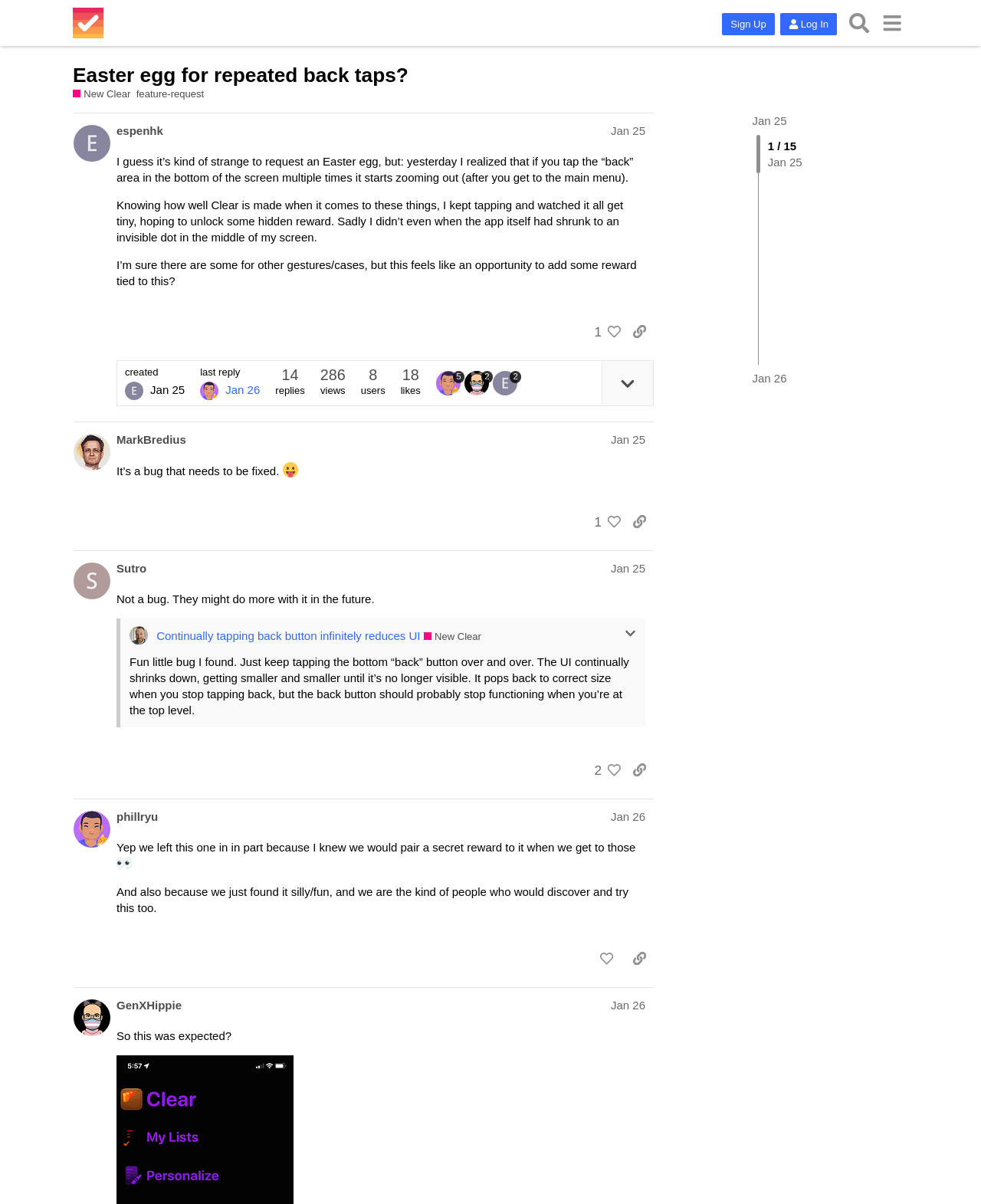Using the details from the image, please elaborate on the following question: How many people liked the third post?

I found the button element with the text '2 people liked this post. Click to view' in the third post region, indicating that 2 people liked the third post.